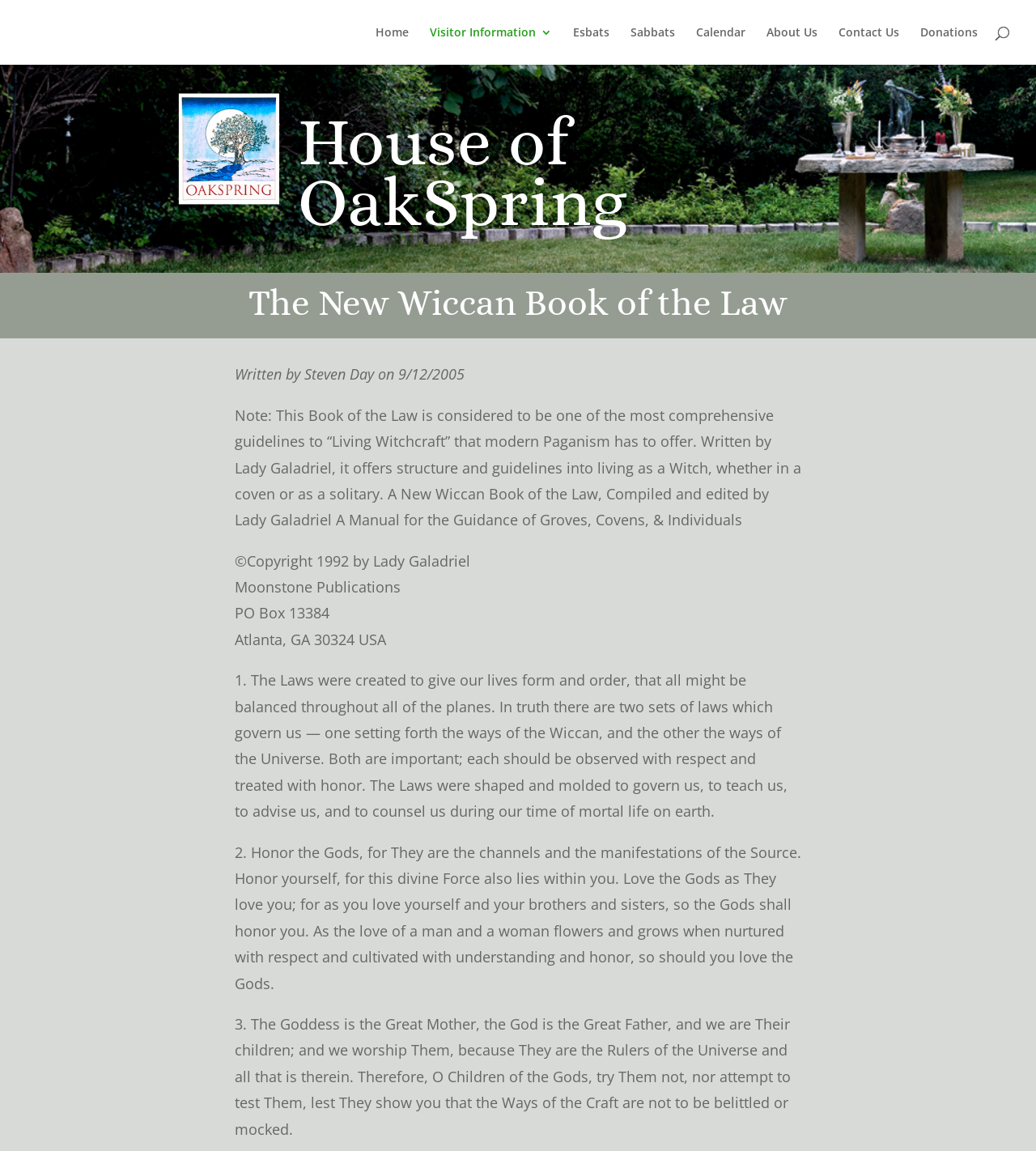Please locate and retrieve the main header text of the webpage.

House of OakSpring